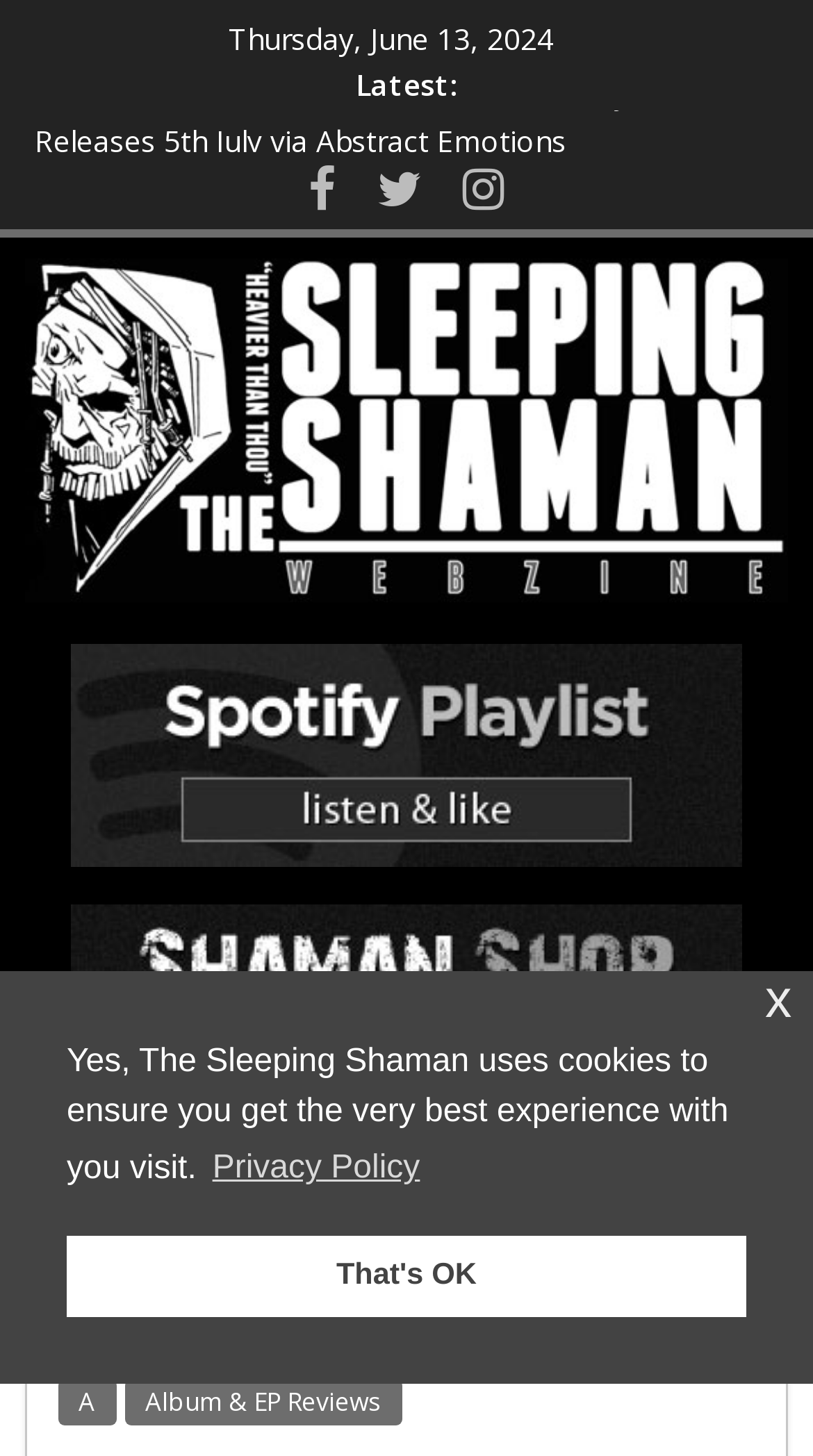Identify the bounding box coordinates of the section that should be clicked to achieve the task described: "Read the review of The Janitors ‘An Error Has Occurred’".

[0.043, 0.141, 0.771, 0.168]